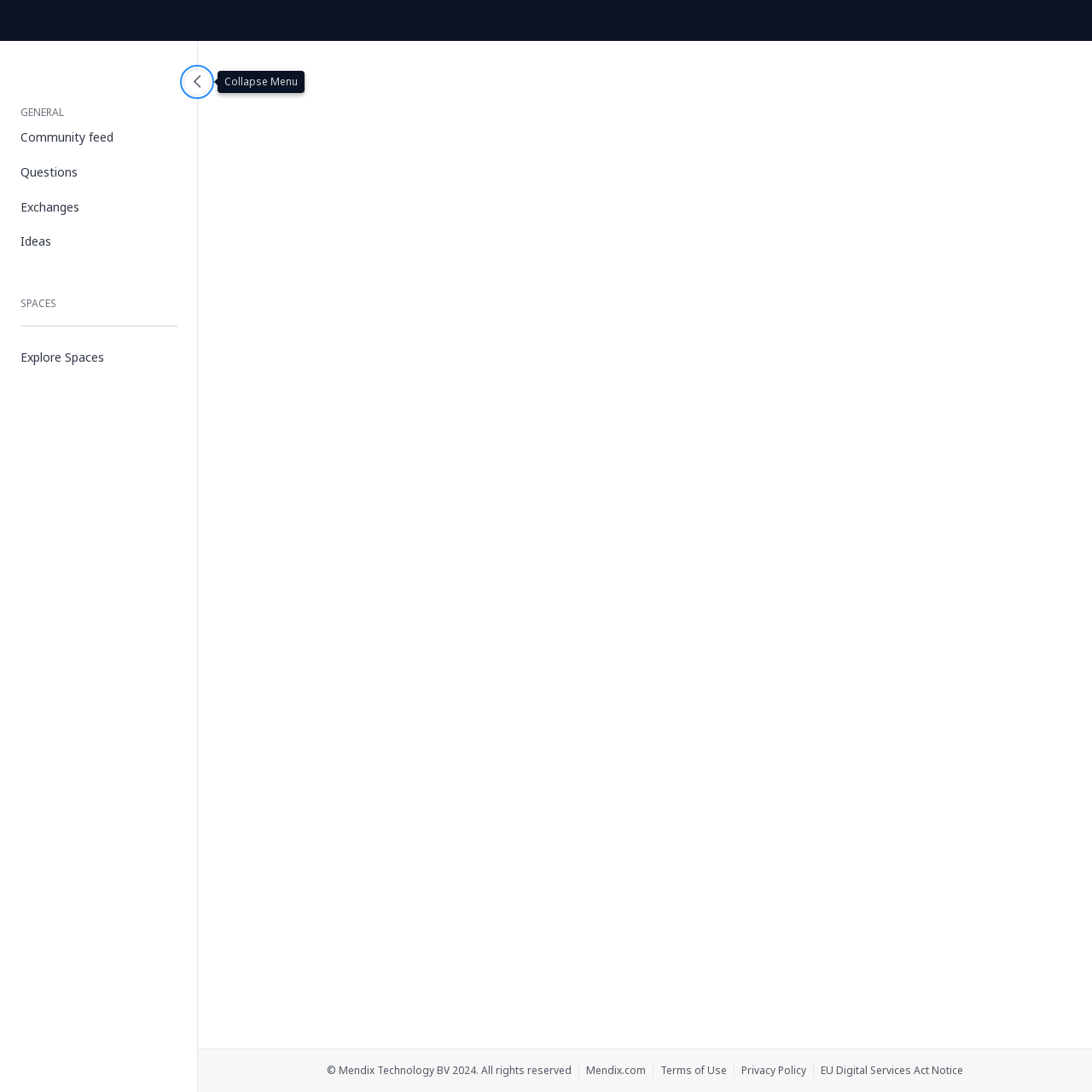Can you show the bounding box coordinates of the region to click on to complete the task described in the instruction: "Collapse the menu"?

[0.168, 0.062, 0.193, 0.088]